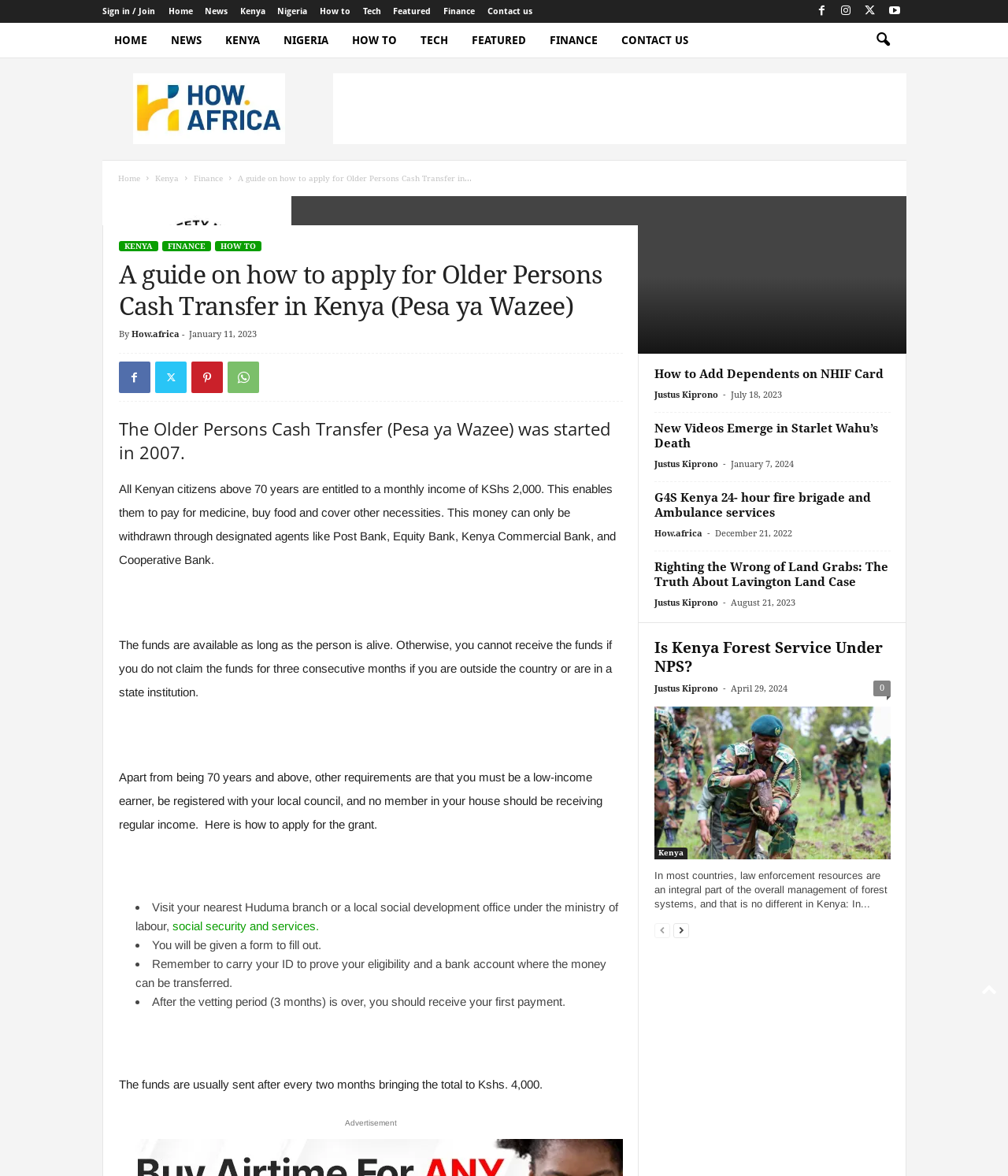Refer to the image and provide an in-depth answer to the question:
What is required to apply for the Older Persons Cash Transfer?

The webpage states that to apply for the program, one needs to visit the nearest Huduma branch or a local social development office, fill out a form, and carry their ID to prove eligibility and a bank account where the money can be transferred.